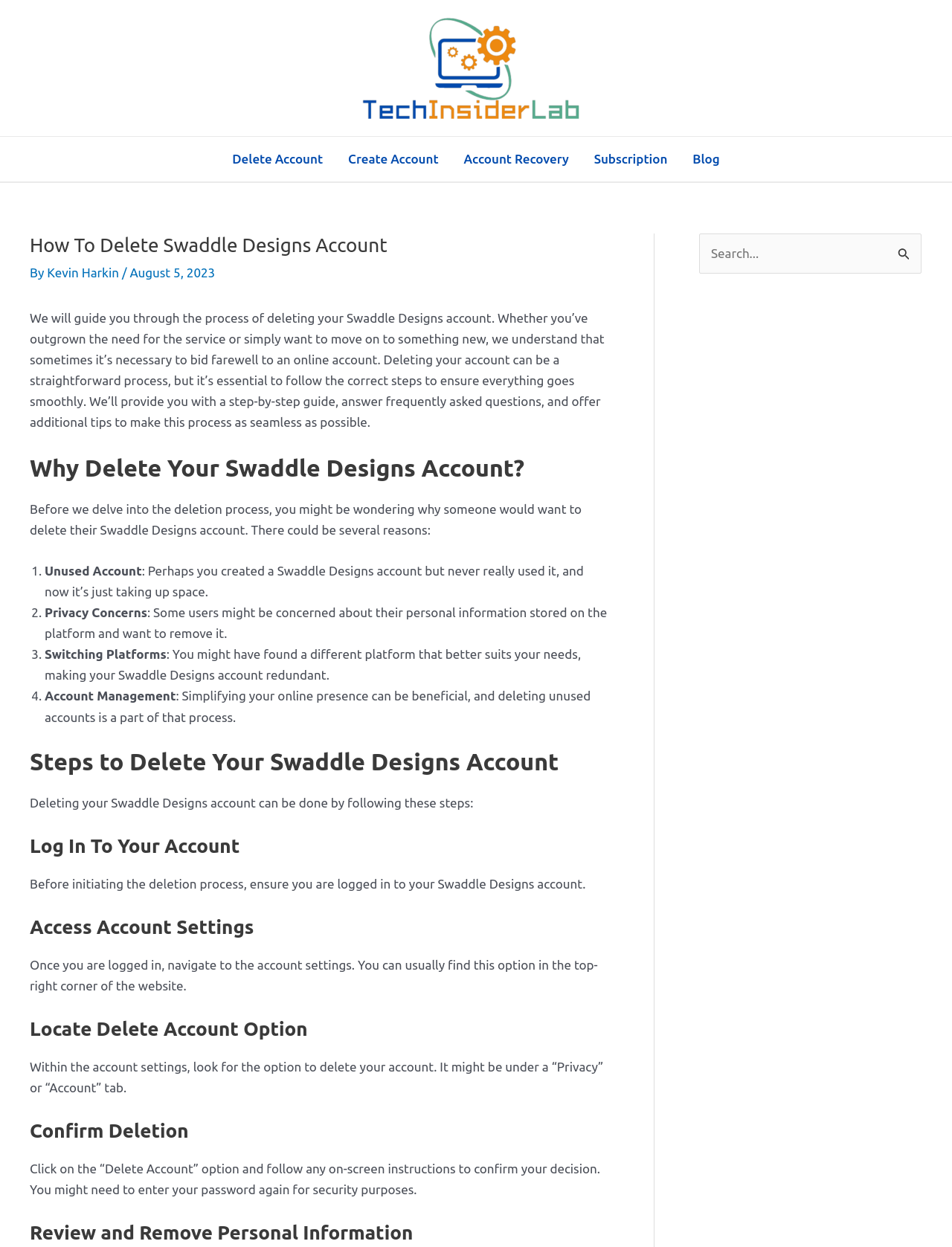Describe the entire webpage, focusing on both content and design.

This webpage is about deleting a Swaddle Designs account, with a step-by-step guide on how to do so. At the top left, there is a logo of Tech Insider Lab, which is a clickable link. Next to the logo, there is a navigation menu with links to various sections, including "Delete Account", "Create Account", "Account Recovery", "Subscription", and "Blog".

Below the navigation menu, there is a header section with a title "How To Delete Swaddle Designs Account" and a subtitle "By Kevin Harkin / August 5, 2023". The main content of the page is divided into sections, each with a heading. The first section explains why someone would want to delete their Swaddle Designs account, citing reasons such as unused accounts, privacy concerns, switching platforms, and account management.

The next section provides a step-by-step guide on how to delete the account, with headings such as "Steps to Delete Your Swaddle Designs Account", "Log In To Your Account", "Access Account Settings", "Locate Delete Account Option", "Confirm Deletion", and "Review and Remove Personal Information". Each step has a brief description of what to do.

On the right side of the page, there is a search bar with a search button and a magnifying glass icon. The search bar allows users to search for specific content on the website.